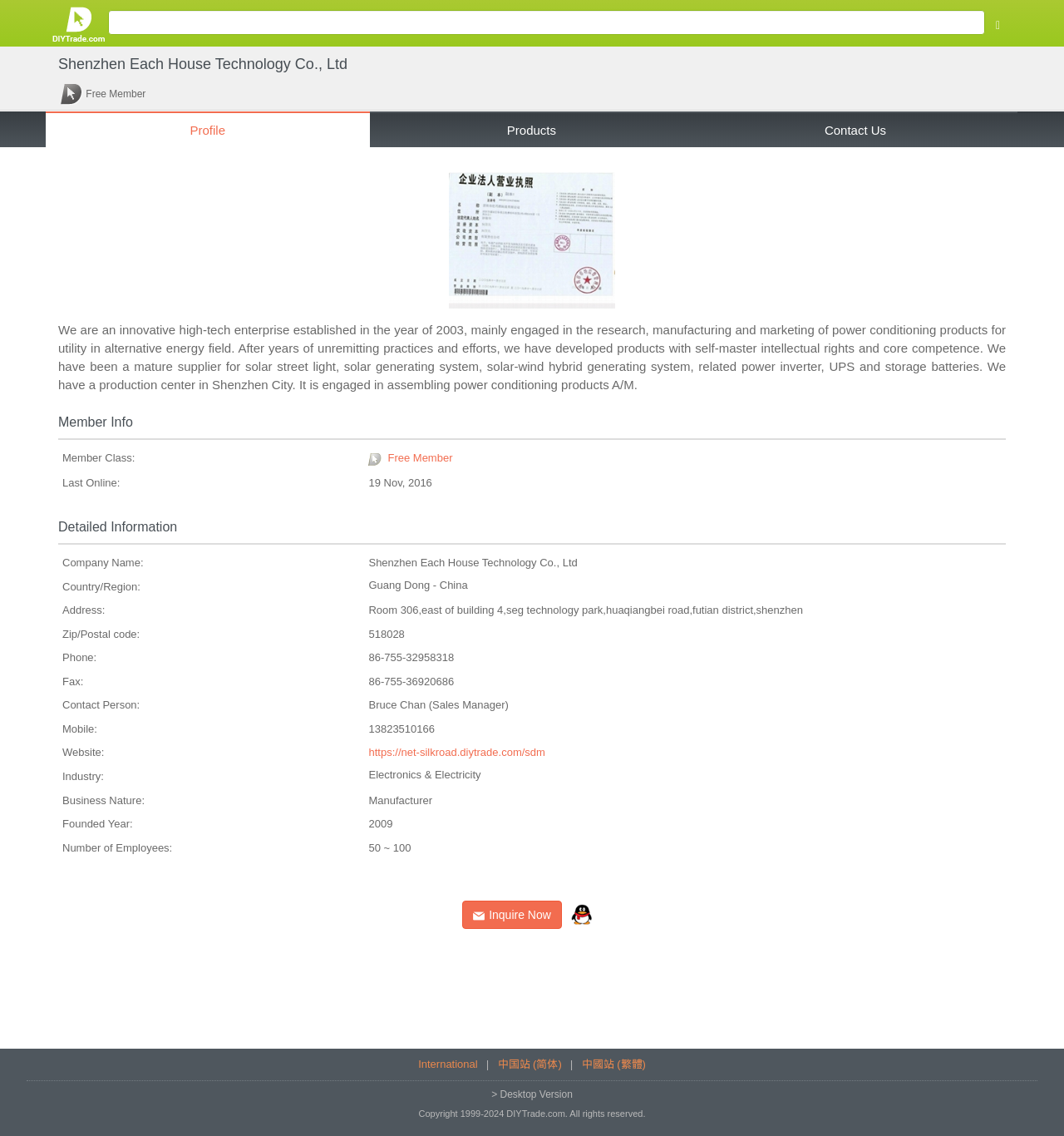Identify the bounding box coordinates of the HTML element based on this description: "> Desktop Version".

[0.462, 0.958, 0.538, 0.969]